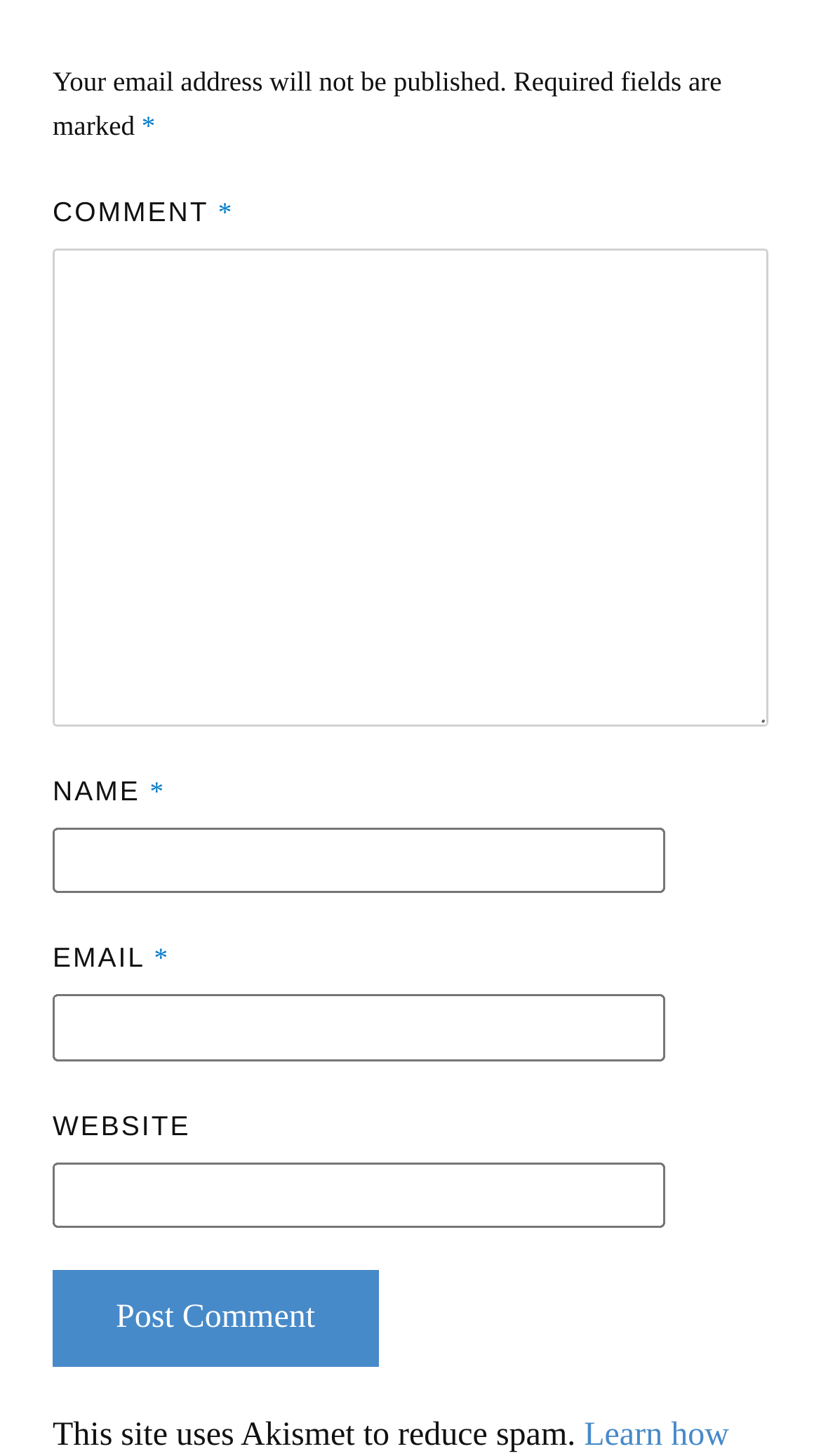Predict the bounding box coordinates of the UI element that matches this description: "parent_node: WEBSITE name="url"". The coordinates should be in the format [left, top, right, bottom] with each value between 0 and 1.

[0.064, 0.798, 0.81, 0.844]